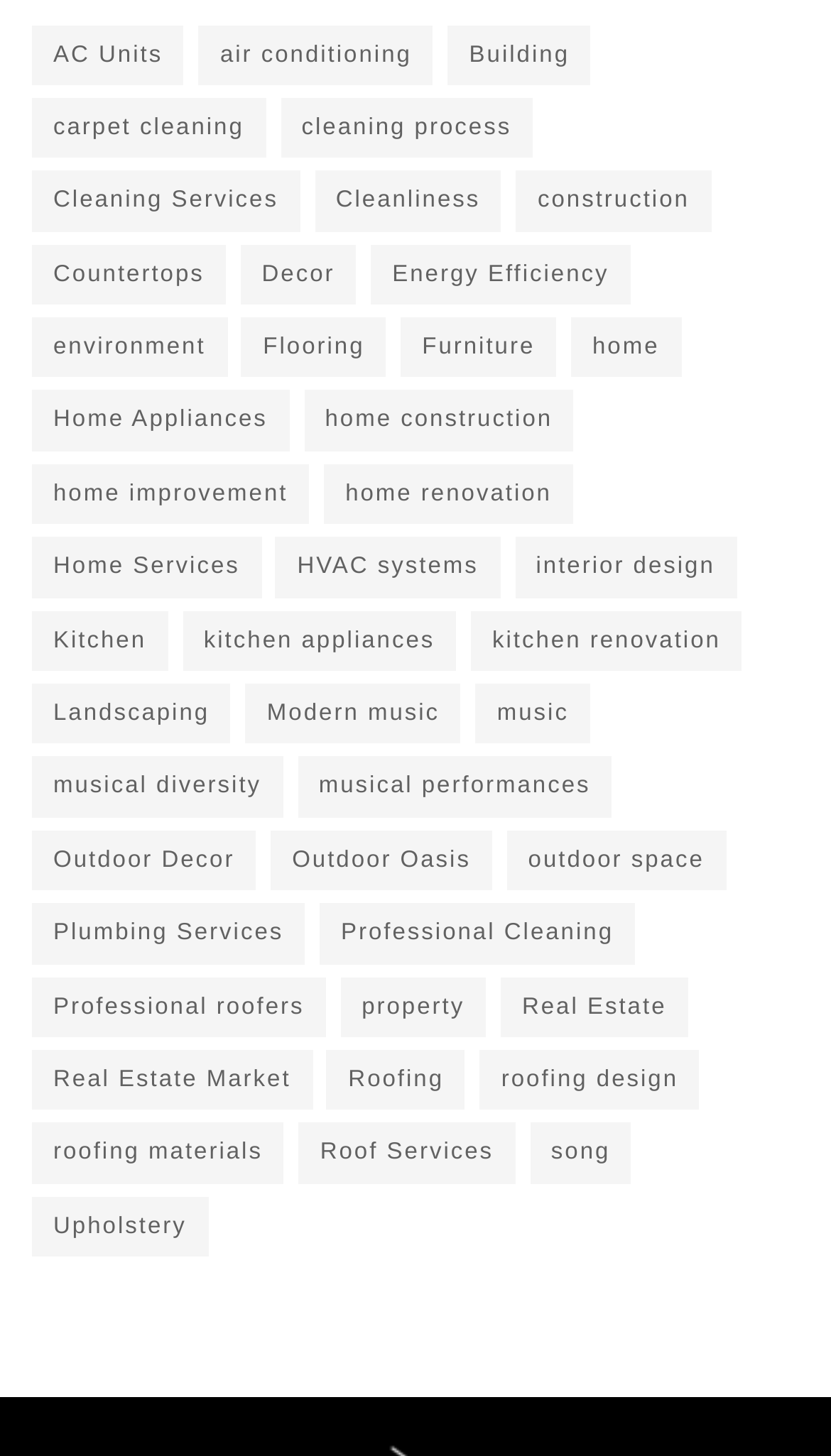Find the bounding box coordinates of the element to click in order to complete the given instruction: "Click on 'Home Appliances'."

[0.038, 0.268, 0.348, 0.31]